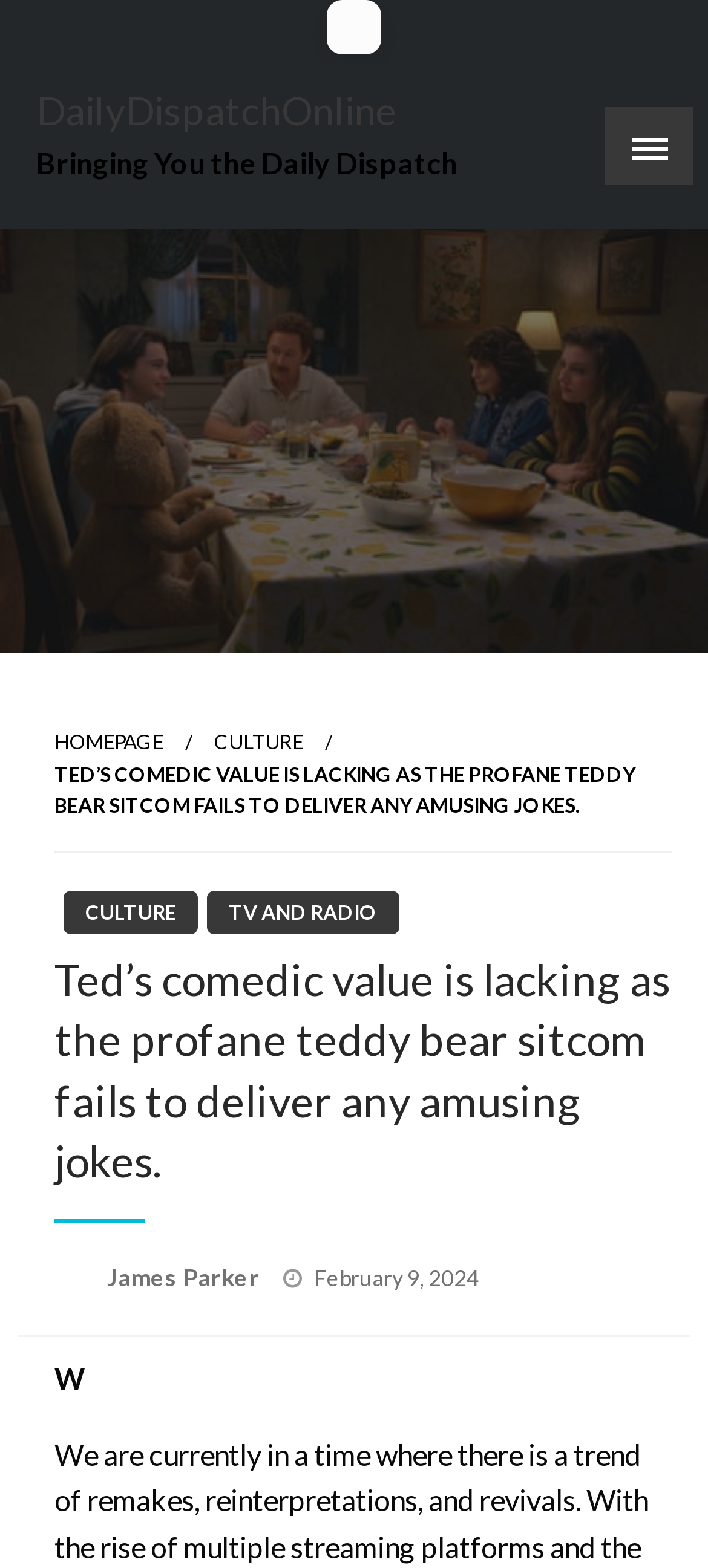What type of content is being reviewed?
Answer the question in a detailed and comprehensive manner.

The answer can be found in the link element 'TV AND RADIO' which is located above the heading element, indicating that the content being reviewed is related to TV and Radio.